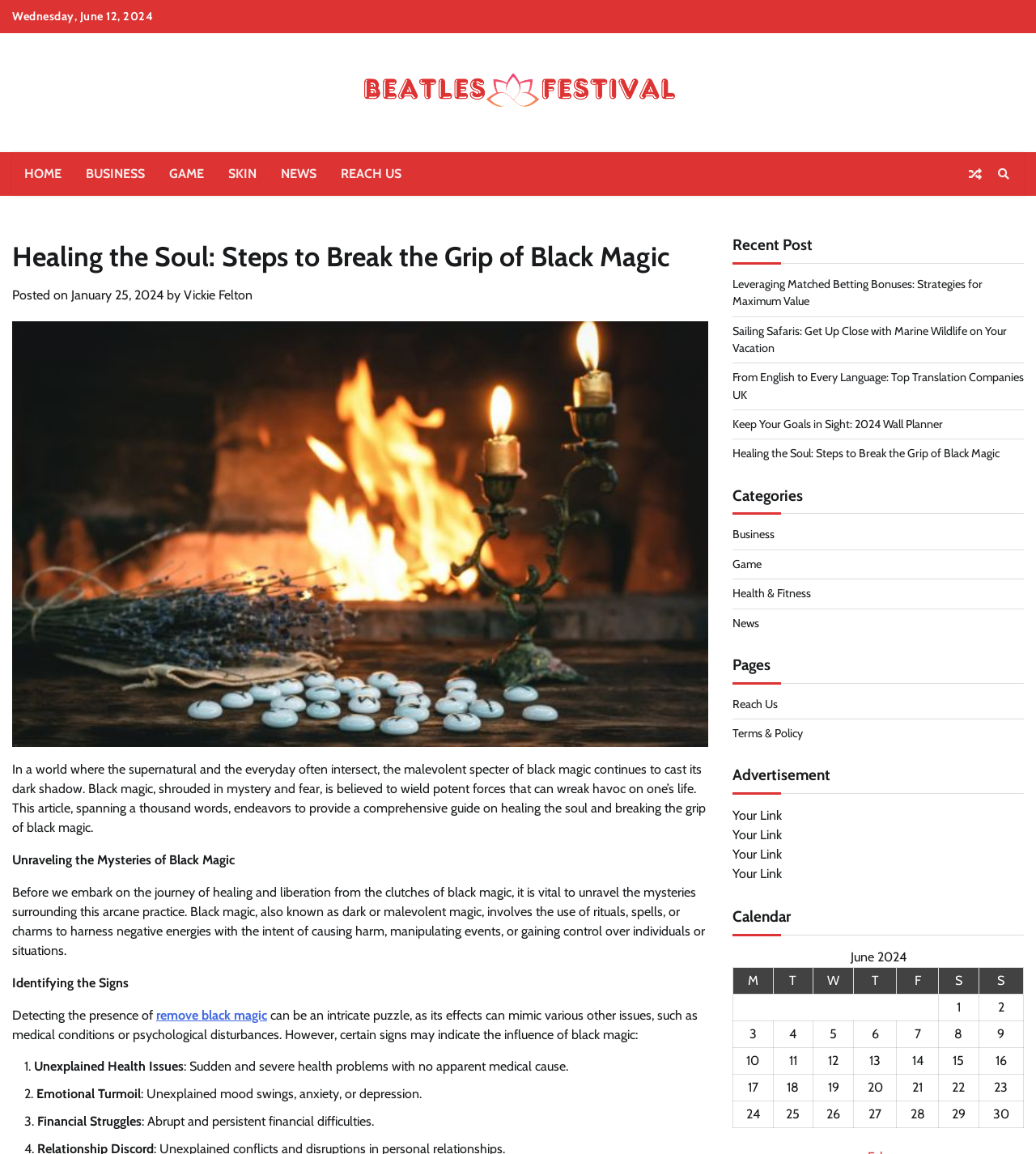Locate the bounding box coordinates of the clickable region to complete the following instruction: "Check the calendar for June 2024."

[0.707, 0.821, 0.988, 0.977]